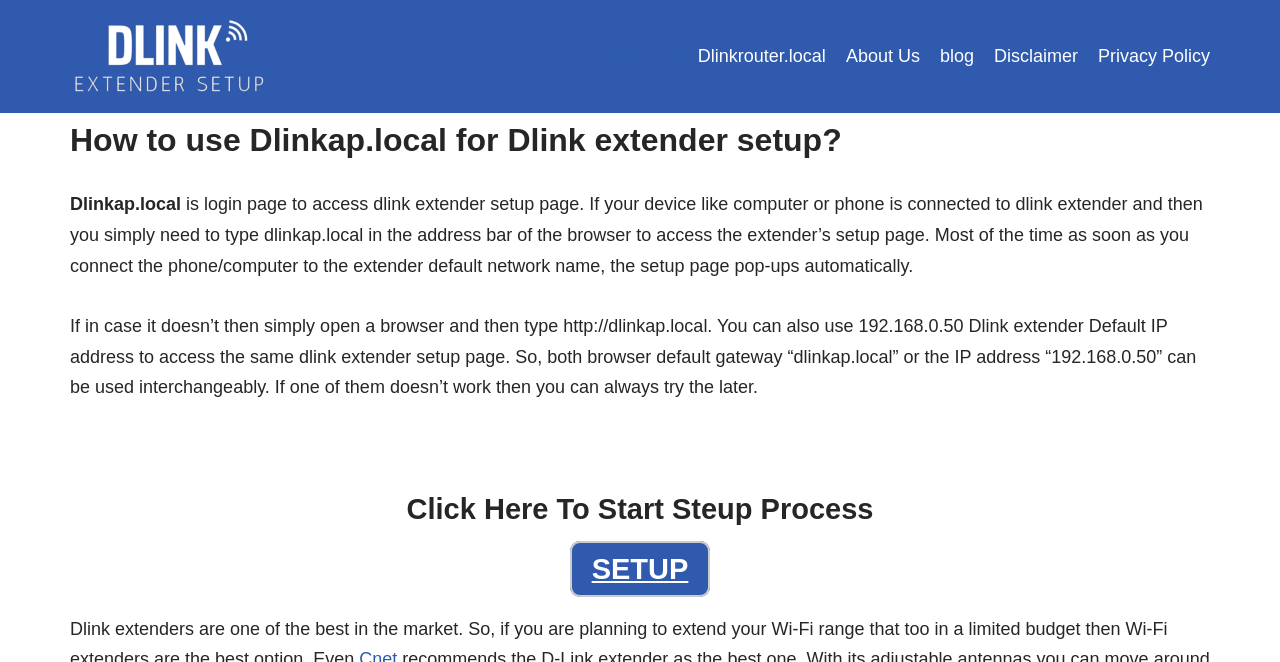Create a detailed summary of all the visual and textual information on the webpage.

The webpage is about D-link Extender setup and login, with a focus on accessing the setup page via Dlinkap.local. At the top-left corner, there is a "Skip to content" link. Next to it, there is a link and an image, both labeled "Dlinkap.local". 

On the top-right side, there is a primary navigation menu with links to "dlinkap.local", "Dlinkrouter.local", "About Us", "blog", "Disclaimer", and "Privacy Policy". 

Below the navigation menu, there is a heading that asks "How to use Dlinkap.local for Dlink extender setup?" followed by two paragraphs of text that explain how to access the extender's setup page using Dlinkap.local or the IP address 192.168.0.50. 

Further down, there is a small, empty space, and then a call-to-action button labeled "Click Here To Start Setup Process" with a "SETUP" link below it.